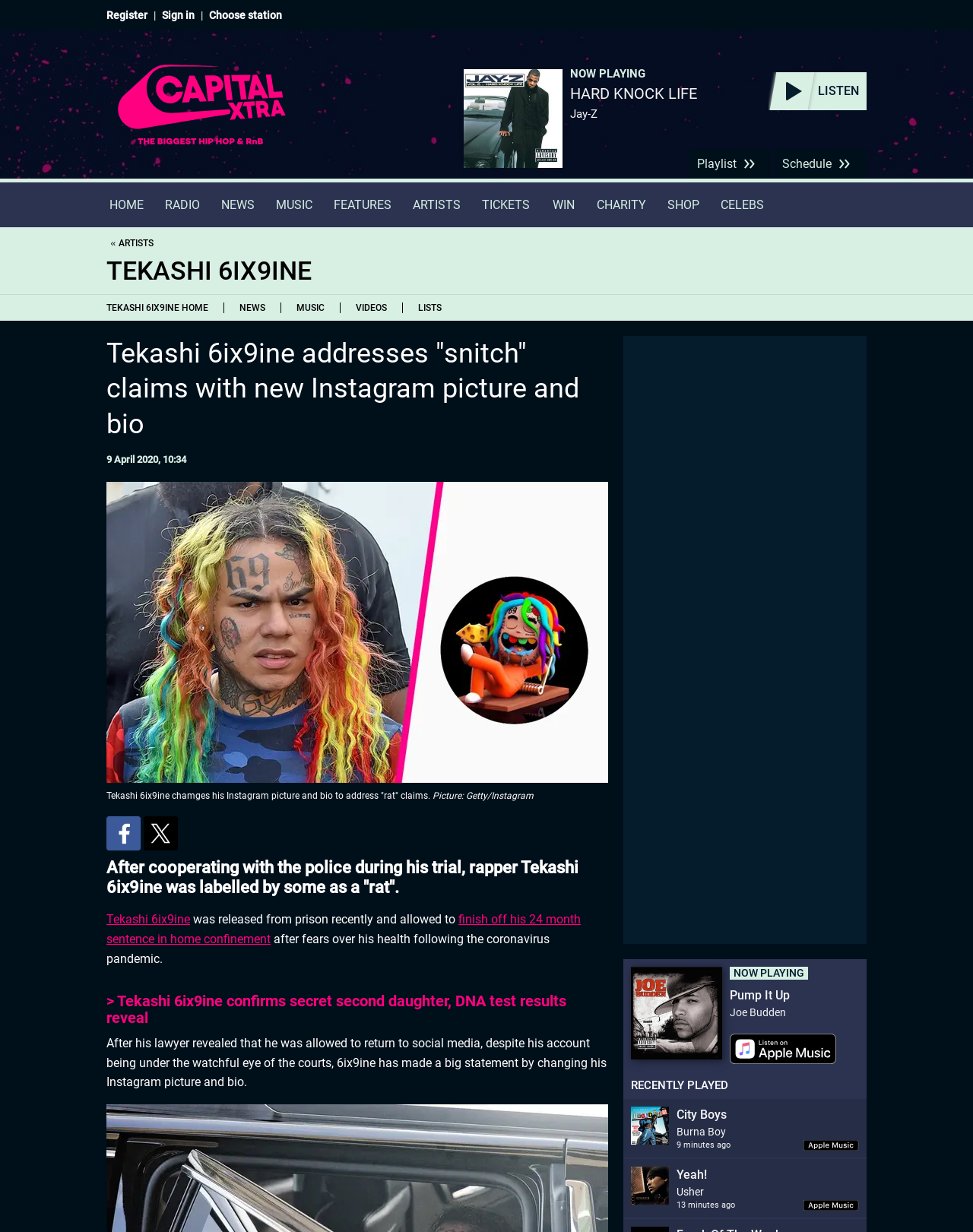What is the current status of Tekashi 6ix9ine's sentence?
Answer the question with as much detail as you can, using the image as a reference.

According to the article, Tekashi 6ix9ine was released from prison recently and allowed to finish off his 24-month sentence in home confinement due to fears over his health following the coronavirus pandemic.